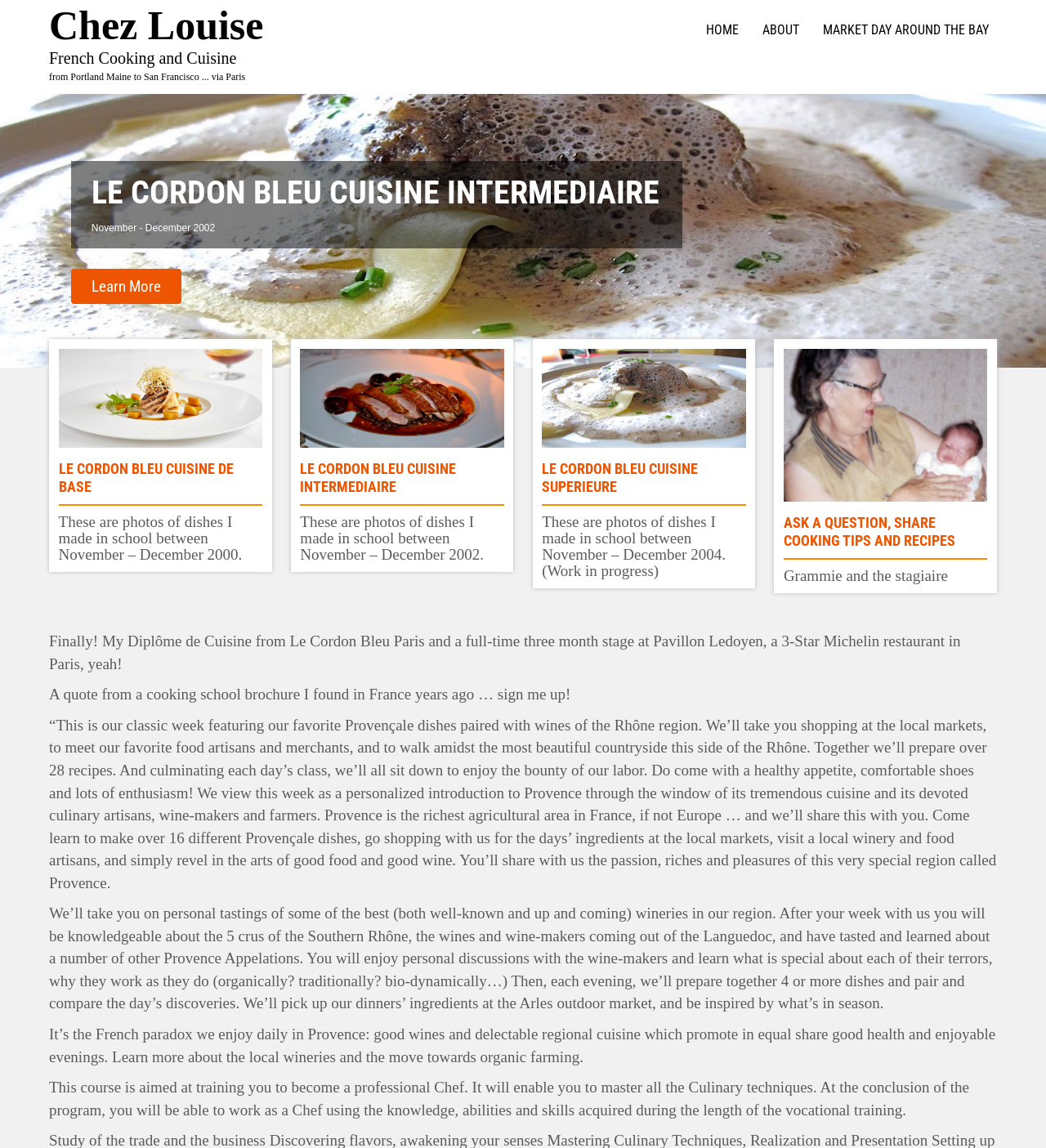Reply to the question with a single word or phrase:
What type of cuisine is featured on this website?

French